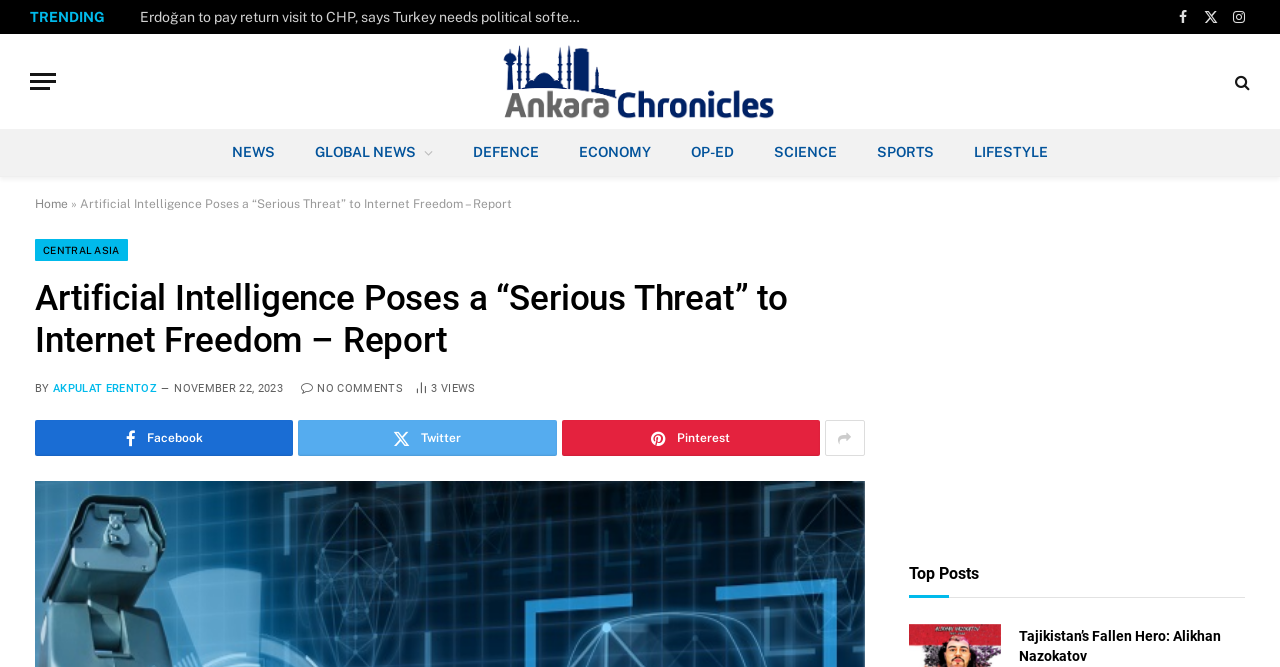Can you pinpoint the bounding box coordinates for the clickable element required for this instruction: "Read the article about Artificial Intelligence Poses a “Serious Threat” to Internet Freedom"? The coordinates should be four float numbers between 0 and 1, i.e., [left, top, right, bottom].

[0.062, 0.295, 0.4, 0.316]